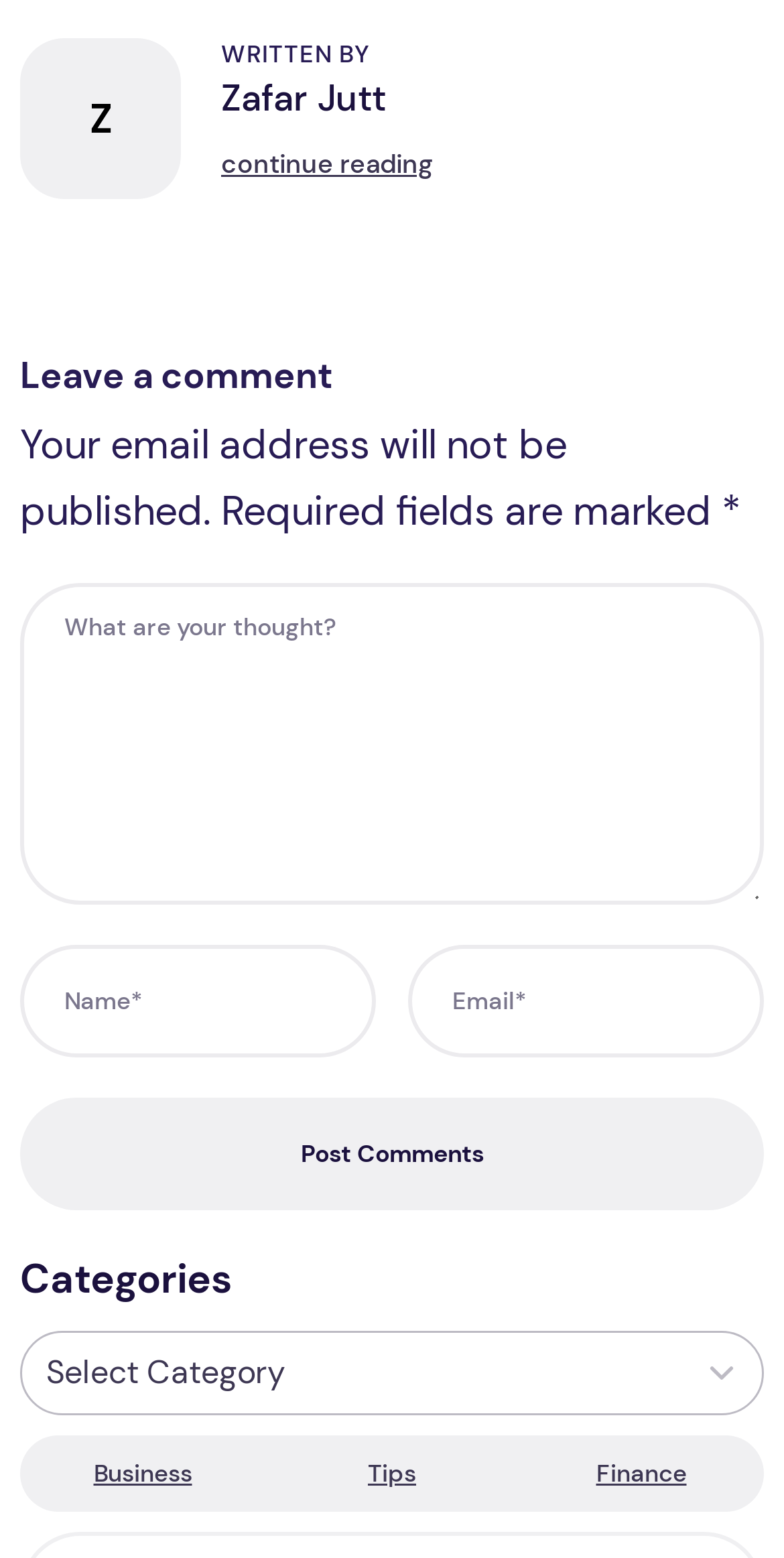Determine the bounding box coordinates of the section to be clicked to follow the instruction: "Click on the 'Business' category". The coordinates should be given as four float numbers between 0 and 1, formatted as [left, top, right, bottom].

[0.033, 0.926, 0.331, 0.967]